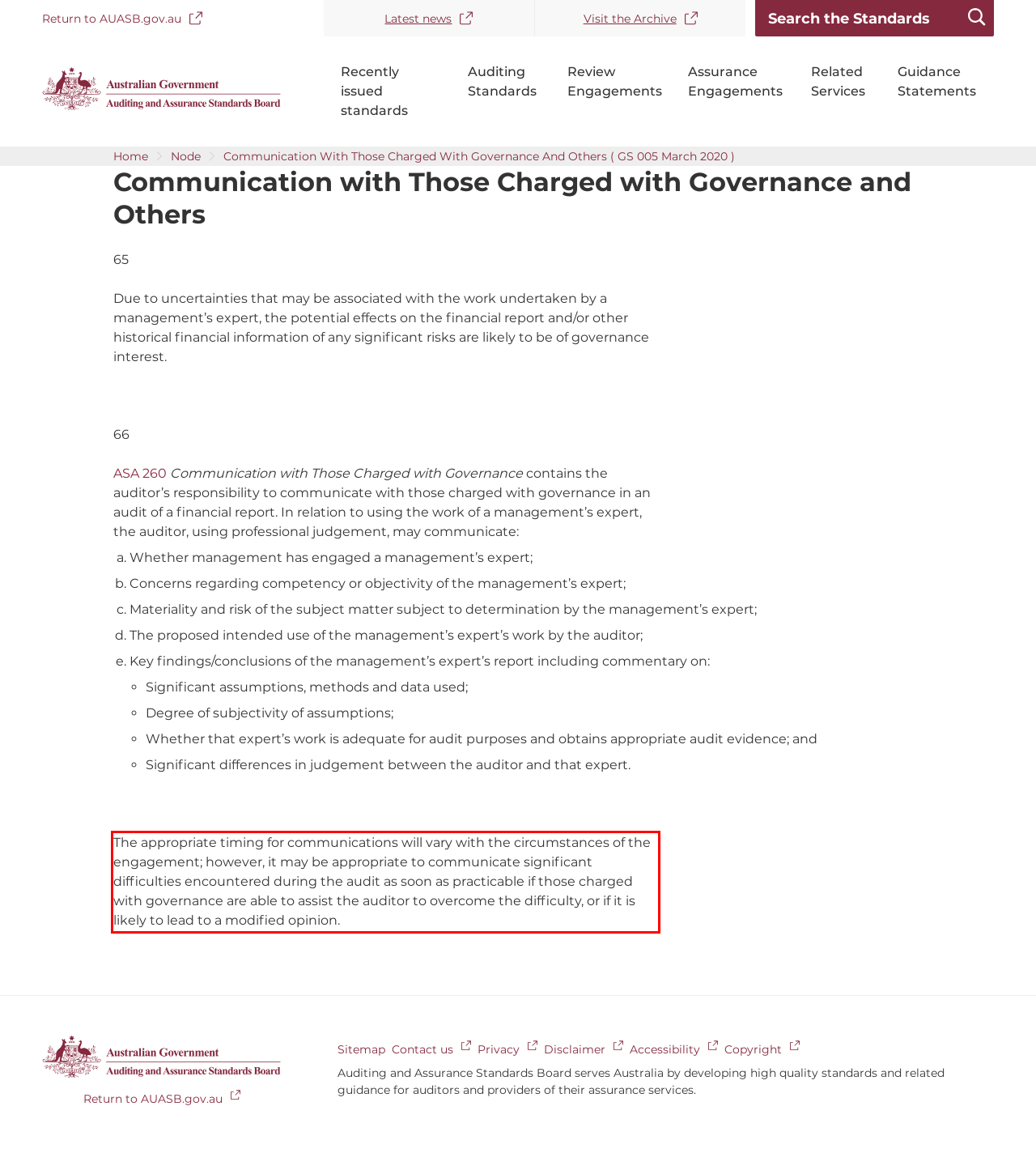Within the provided webpage screenshot, find the red rectangle bounding box and perform OCR to obtain the text content.

The appropriate timing for communications will vary with the circumstances of the engagement; however, it may be appropriate to communicate significant difficulties encountered during the audit as soon as practicable if those charged with governance are able to assist the auditor to overcome the difficulty, or if it is likely to lead to a modified opinion.